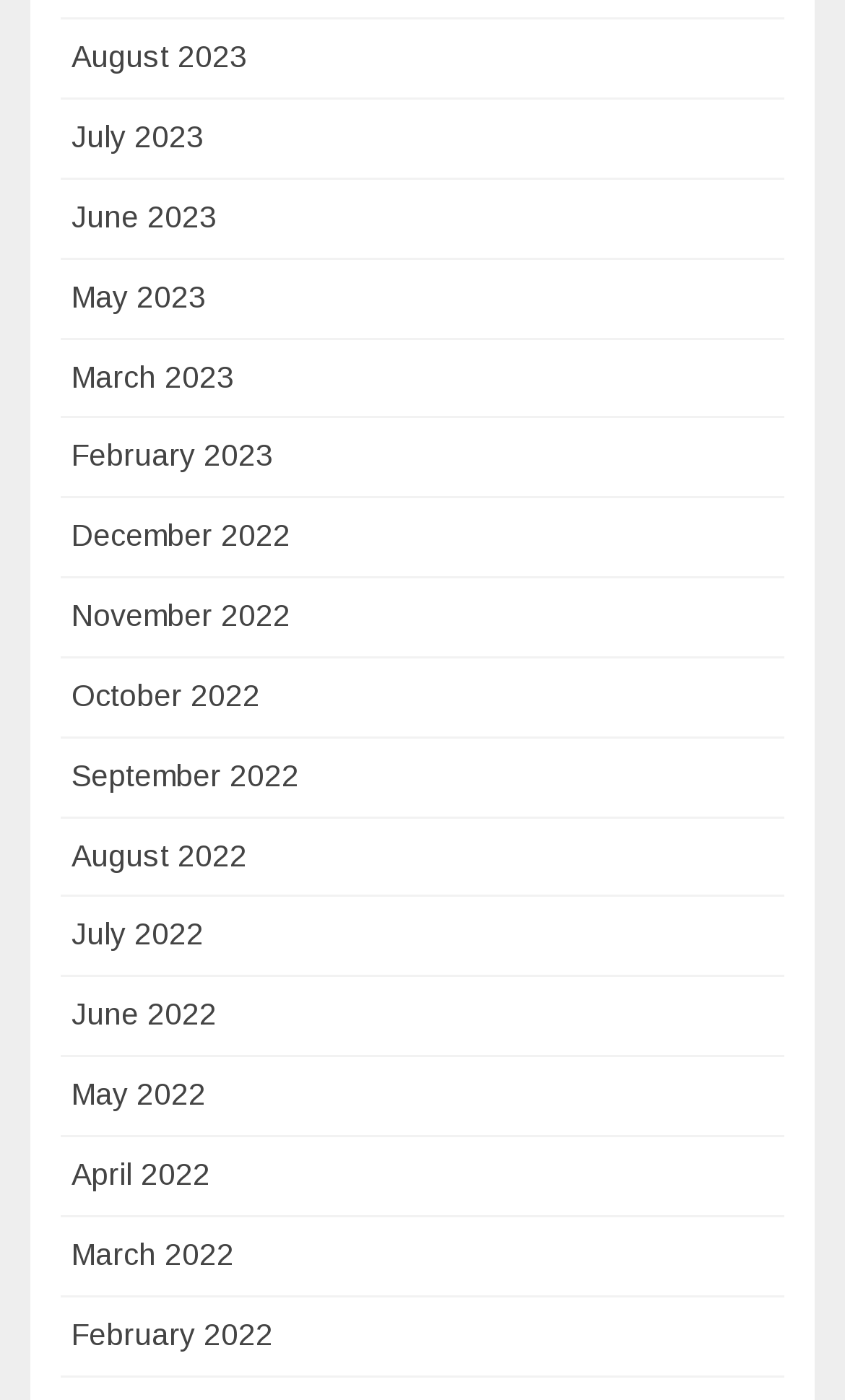Use the details in the image to answer the question thoroughly: 
What is the latest month listed that is not in the year 2023?

I looked at the list of links and found that the latest month listed that is not in the year 2023 is 'December 2022'.